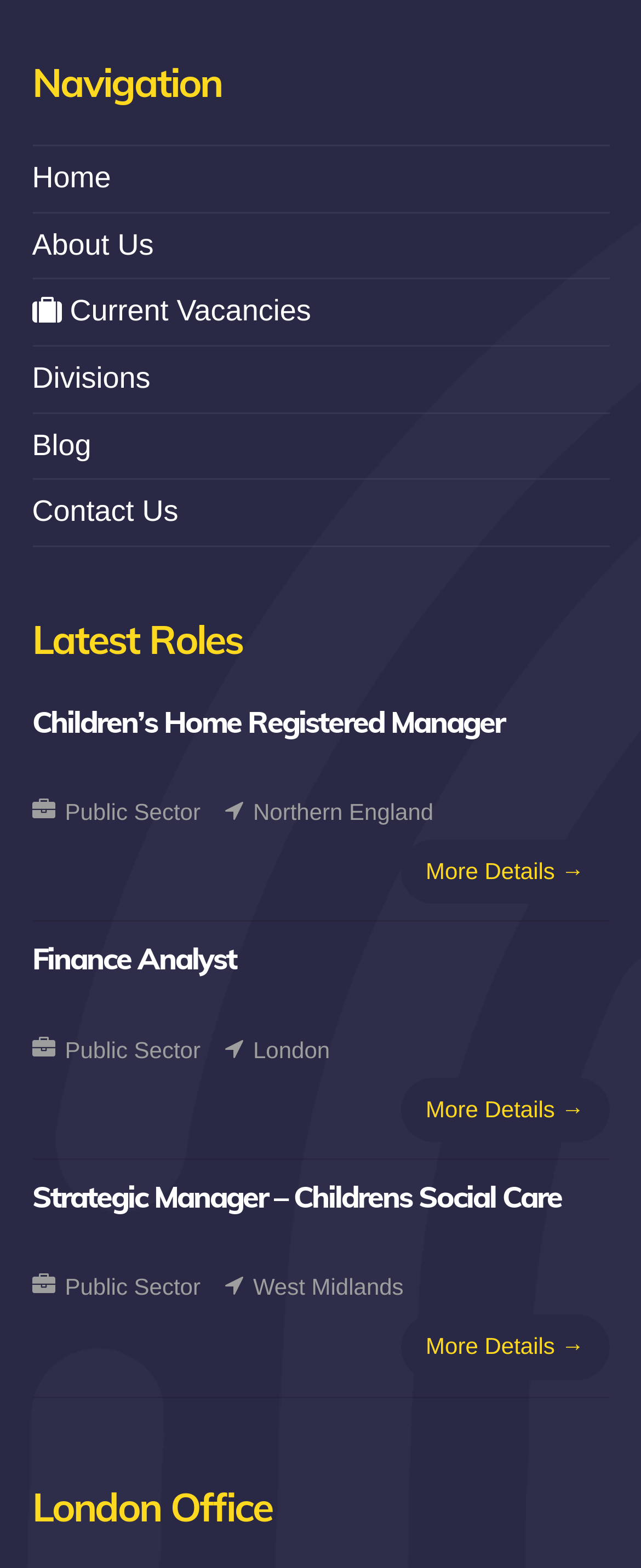Locate the bounding box coordinates of the element that should be clicked to execute the following instruction: "explore finance analyst role".

[0.05, 0.6, 0.368, 0.624]